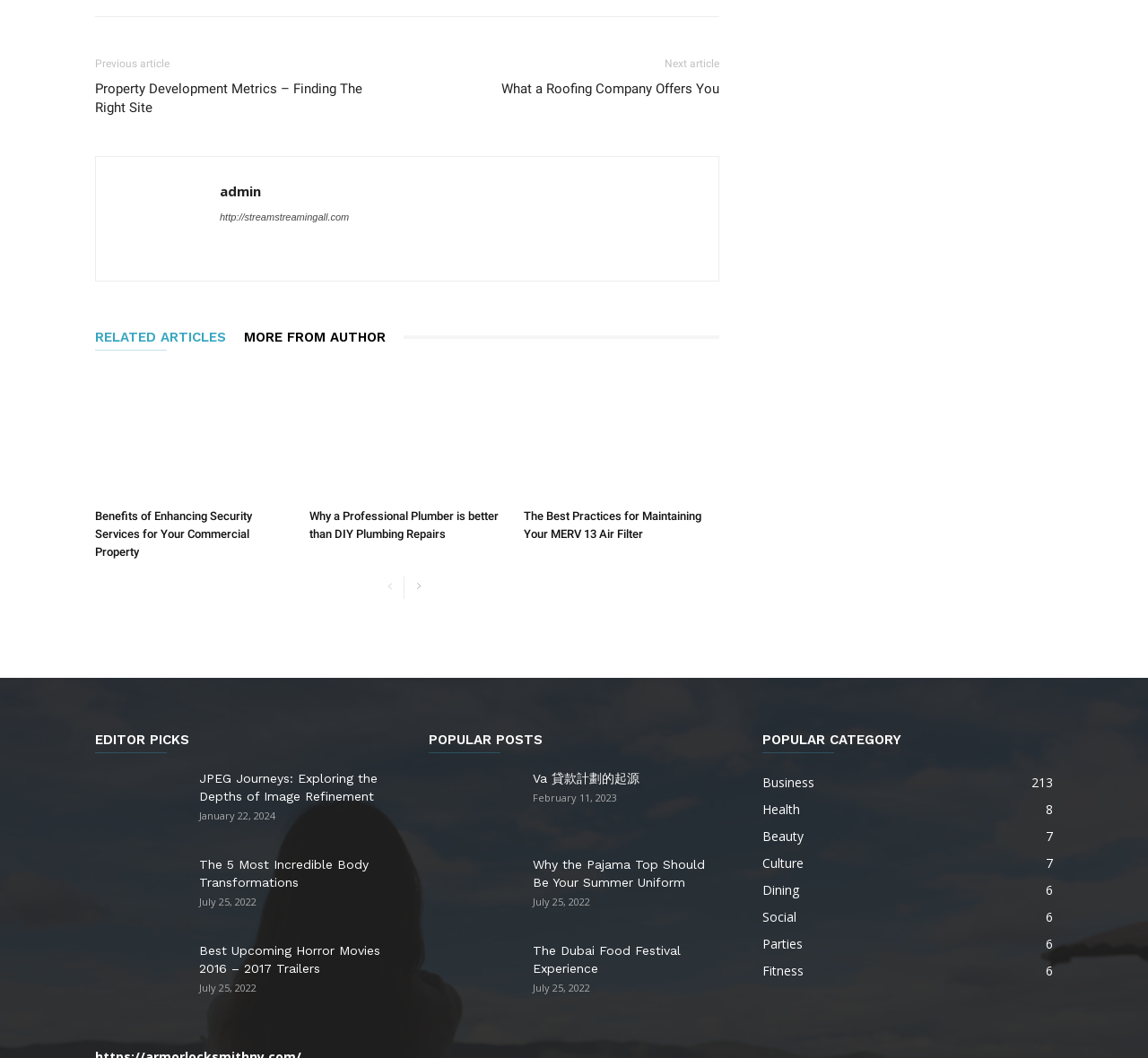Highlight the bounding box coordinates of the element you need to click to perform the following instruction: "Sort comments by."

None